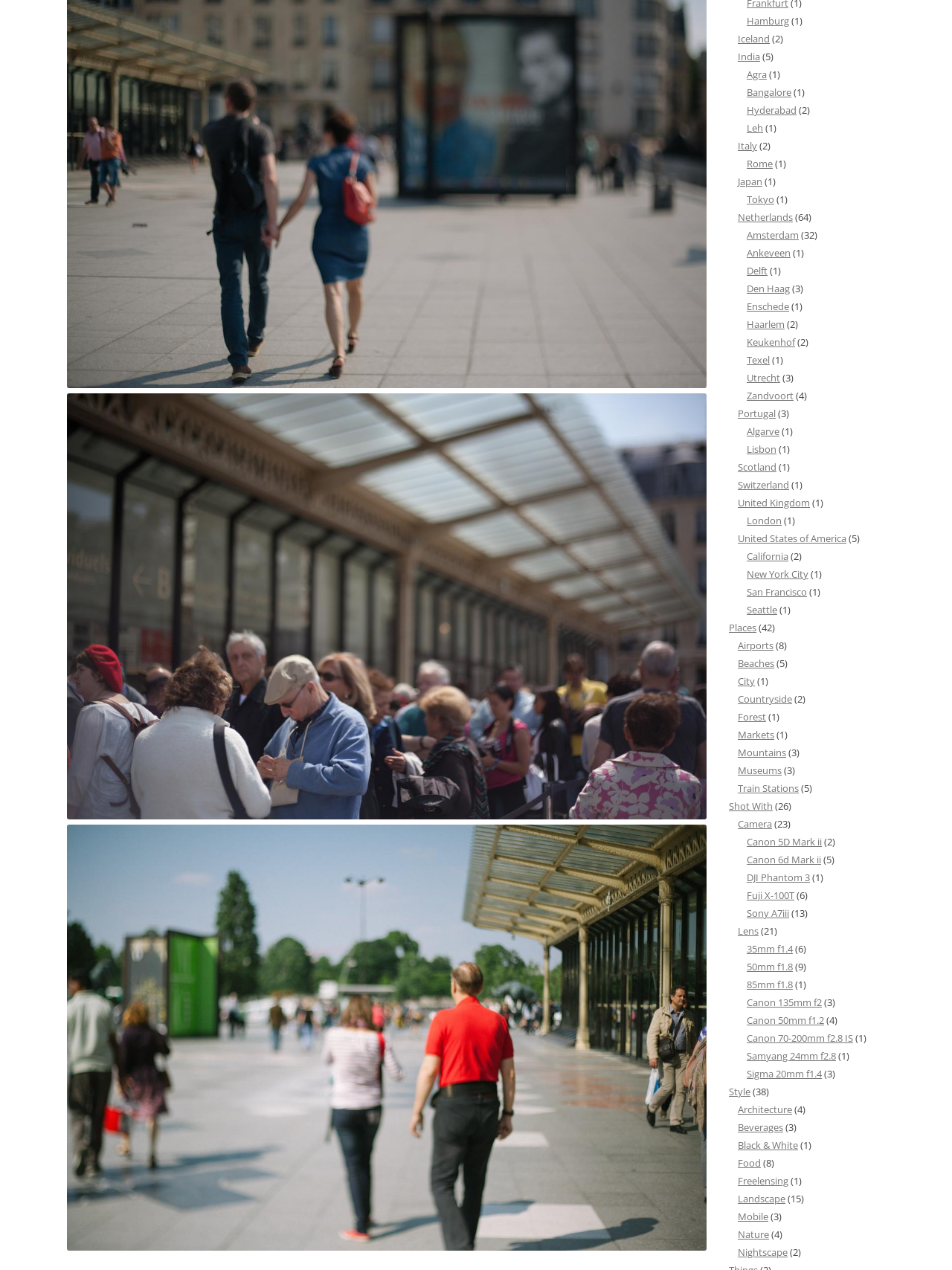Predict the bounding box for the UI component with the following description: "DJI Phantom 3".

[0.784, 0.686, 0.851, 0.696]